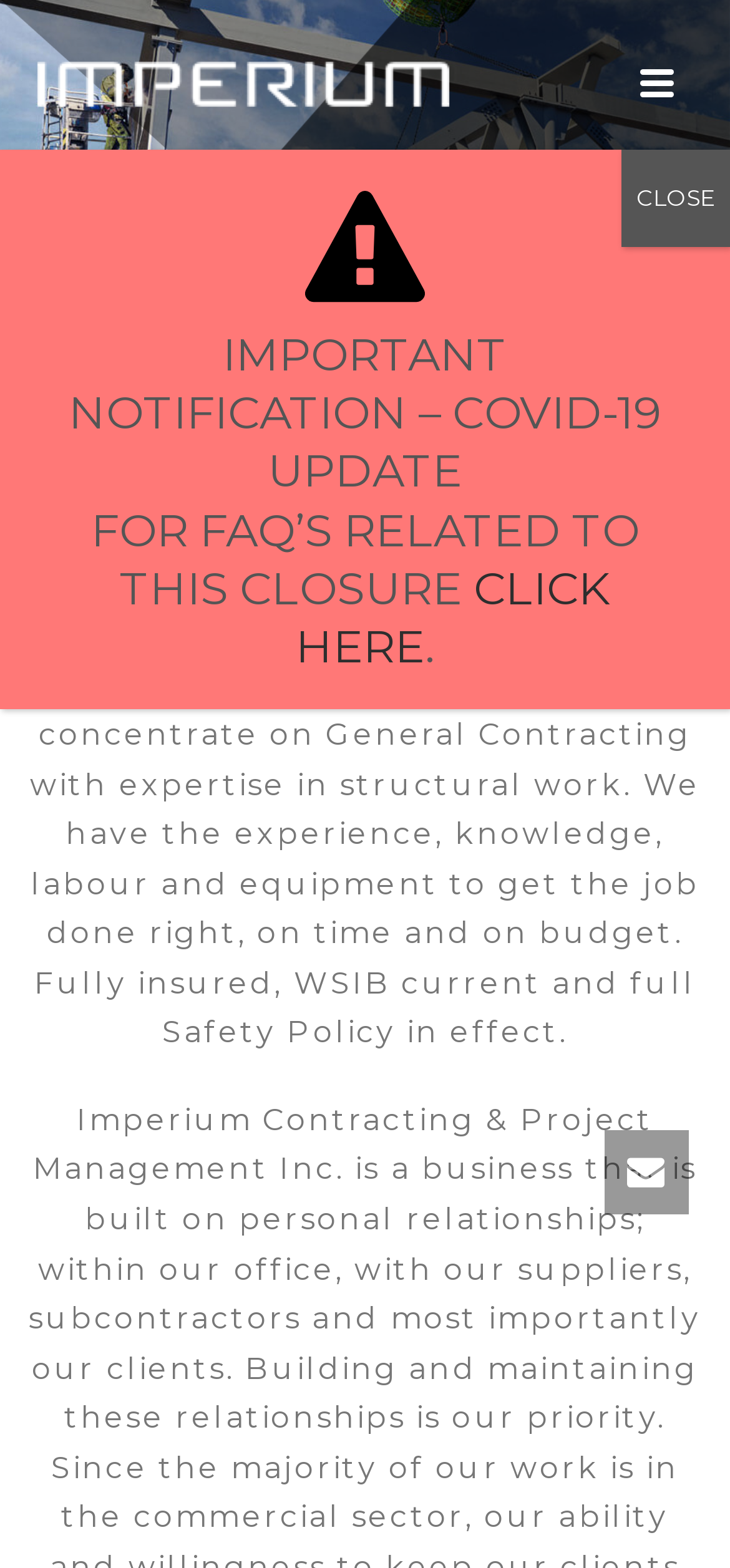What is the image at the top likely to be?
Your answer should be a single word or phrase derived from the screenshot.

Company logo